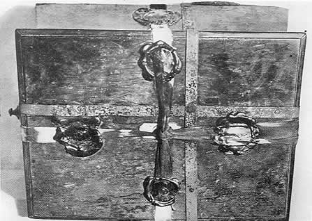Use a single word or phrase to answer the question: 
What is the box a symbol of?

supernatural phenomena